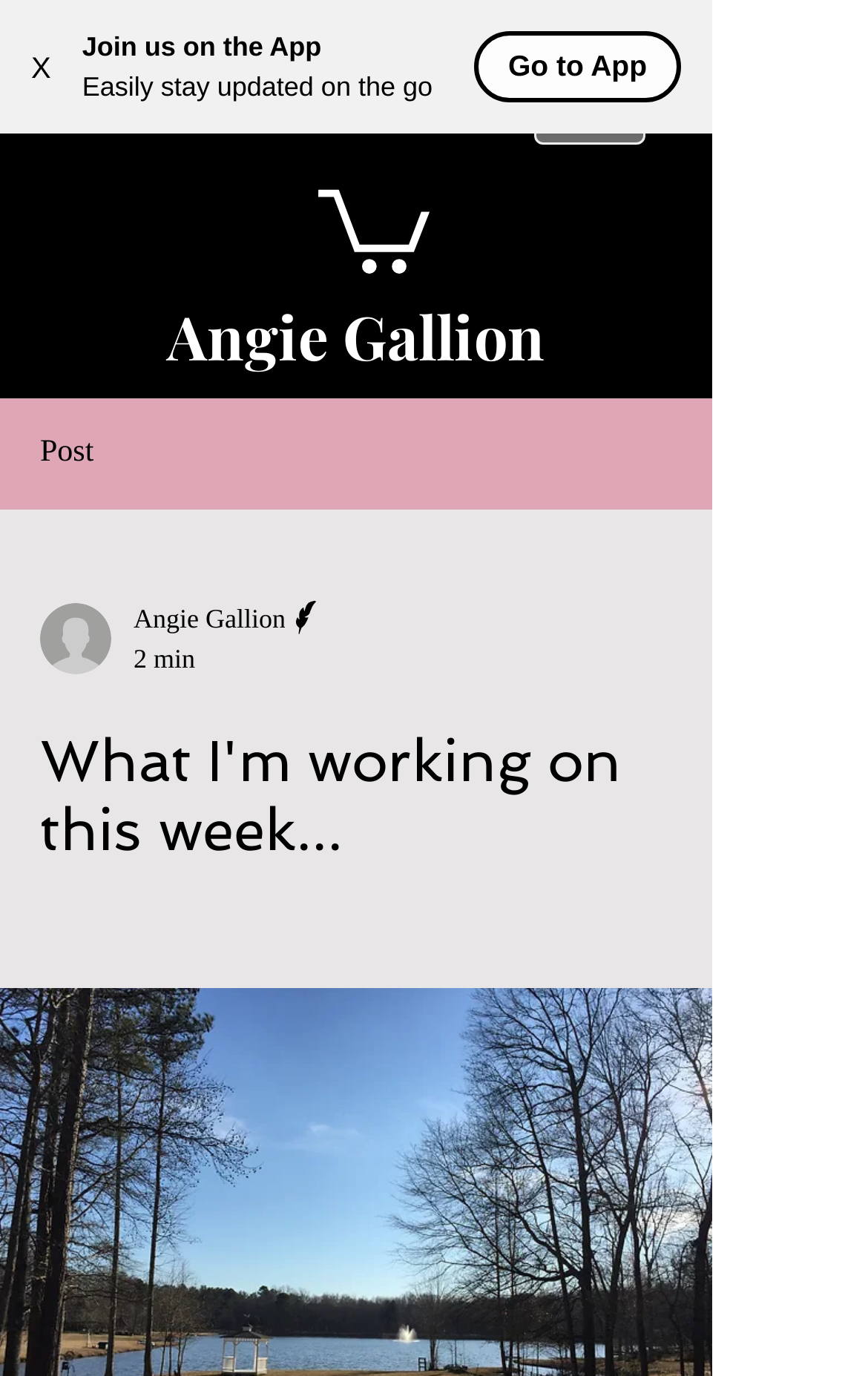Give a complete and precise description of the webpage's appearance.

The webpage appears to be a personal blog or journal, with a focus on the author's personal life and experiences. At the top left corner, there is a button with an 'X' symbol, likely used to close a notification or alert. Next to it, there is a promotional section with three lines of text, encouraging users to join the app and stay updated on the go. A "Go to App" button is located to the right of this section.

Below this promotional section, there is a navigation menu labeled "Site" with a dropdown menu, indicated by a button with an arrow icon. The menu is not expanded by default.

The main content of the webpage is a blog post, titled "What I'm working on this week..." and written by Angie Gallion, whose name is displayed prominently at the top of the post. The post is accompanied by a small image of the writer, located to the left of the title. The writer's profession, "Writer", is also mentioned below their name.

The post itself is a short reflection on the author's experience hosting friends who were waiting out Hurricane Matthew. The text is divided into paragraphs, with no images or other media embedded within the text.

At the bottom of the post, there is a timestamp indicating that the post took 2 minutes to read. There are also several small images scattered throughout the page, likely used as icons or decorations.